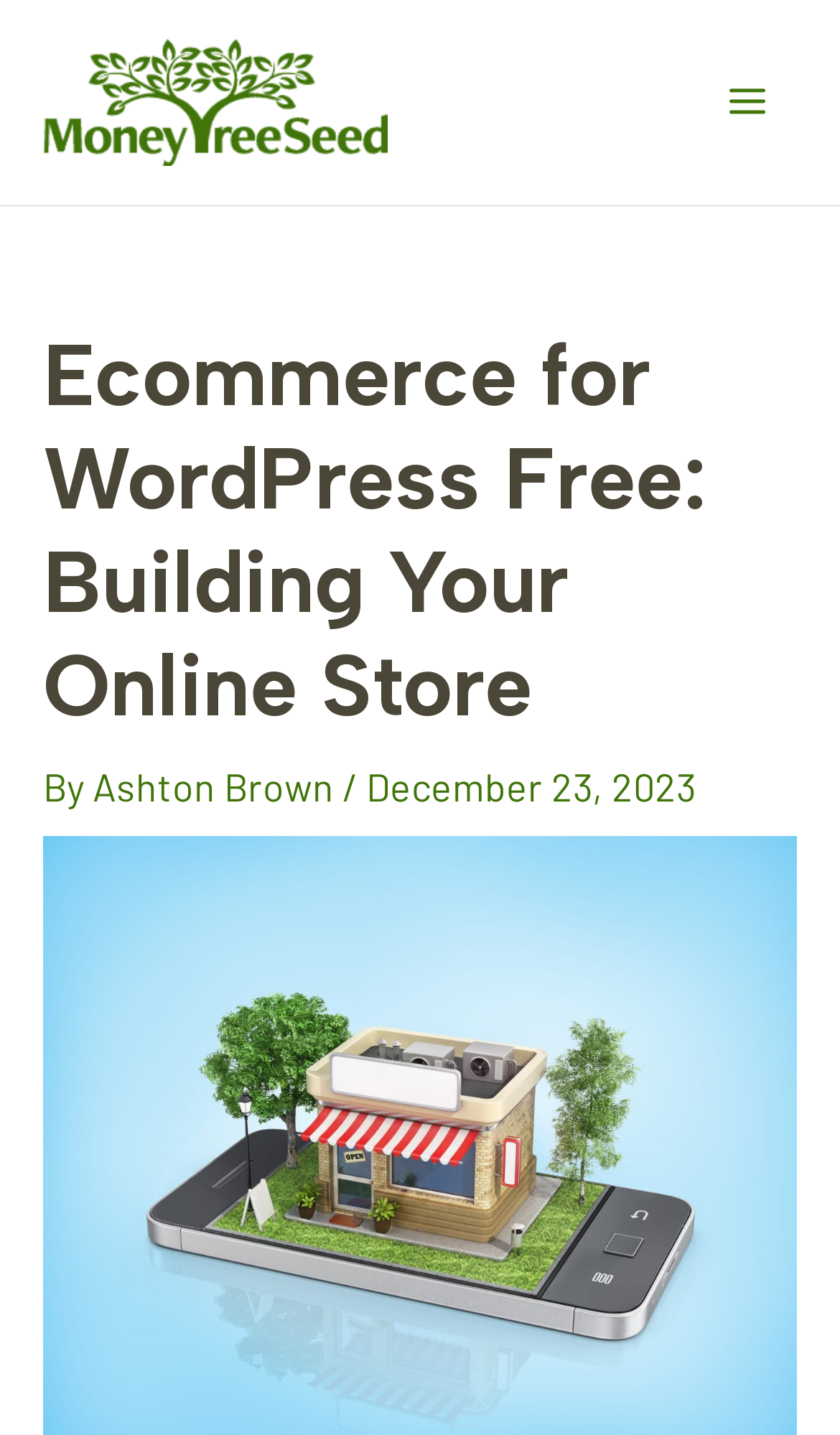Find the bounding box coordinates corresponding to the UI element with the description: "Main Menu". The coordinates should be formatted as [left, top, right, bottom], with values as floats between 0 and 1.

[0.828, 0.036, 0.949, 0.106]